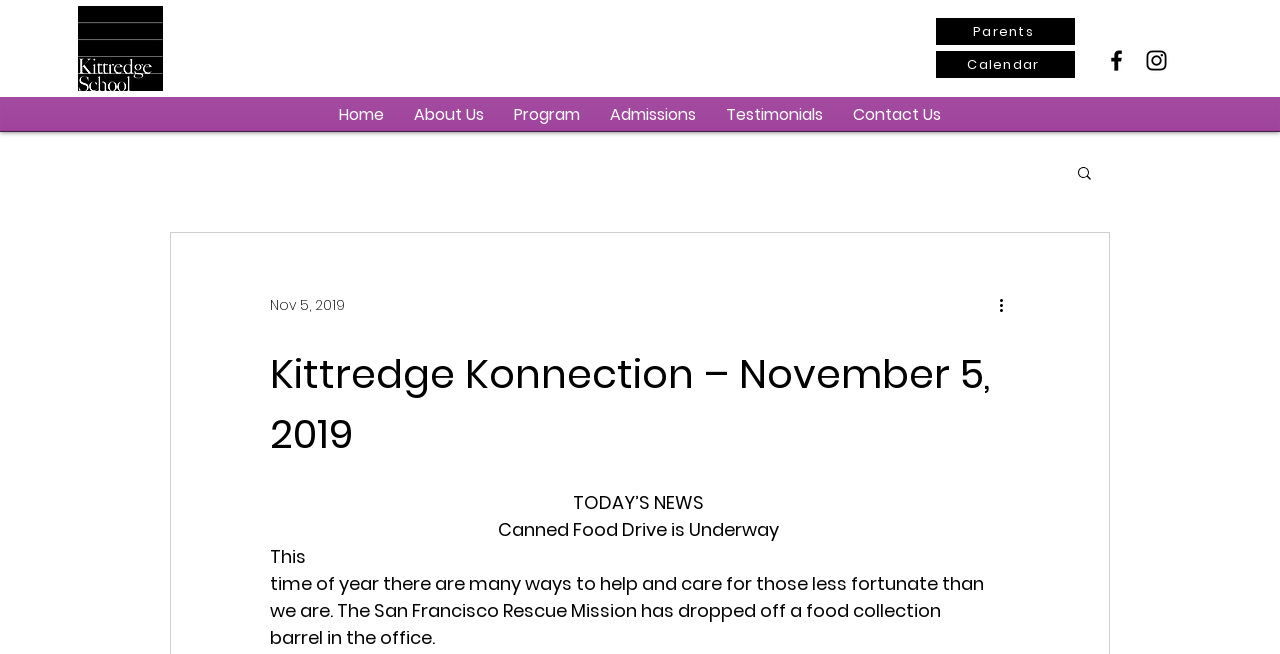What is the name of the school?
Please use the visual content to give a single word or phrase answer.

Kittredge